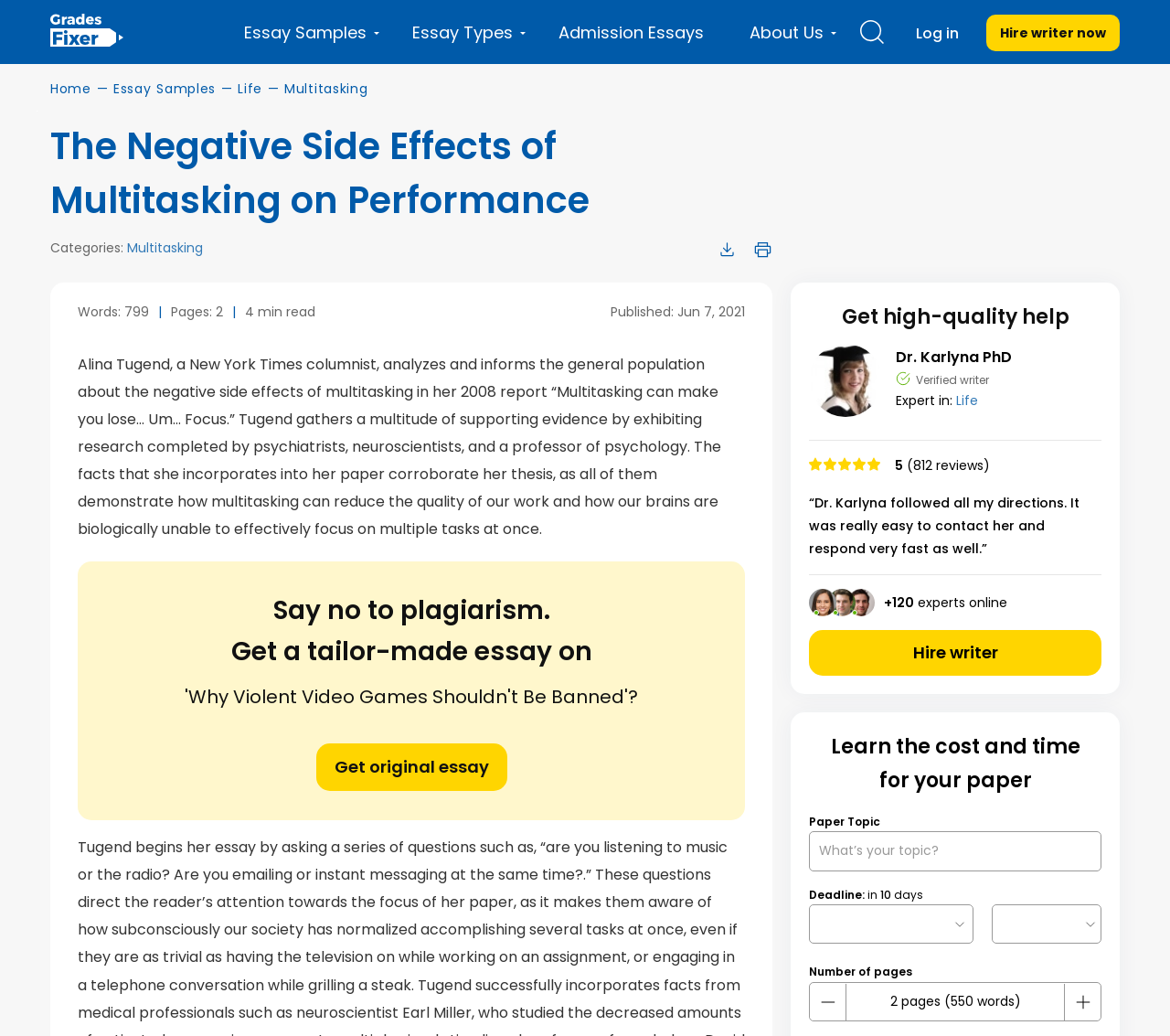Provide a comprehensive caption for the webpage.

This webpage appears to be an essay sample page, specifically discussing the negative side effects of multitasking on performance. At the top, there is a navigation bar with links to "Home", "Essay Samples", "Life", and "Multitasking". Below the navigation bar, there is a heading that reads "The Negative Side Effects of Multitasking on Performance: [Essay Example], 799 words GradesFixer". 

To the right of the heading, there are several links and images, including a search icon, a "Log in" link, and a "Hire writer now" link. Below the heading, there is a brief summary of the essay, which discusses how multitasking can negatively impact performance. 

On the left side of the page, there are several sections, including "Categories:", "Words: 799", "Pages: 2", and "4 min read". There is also an image of a download icon and a print icon. 

Further down the page, there is a section that appears to be a call to action, with a link to "Get original essay" and a brief description of the service. Below this section, there is a section that showcases a writer, Dr. Karlyna PhD, with a rating of 5 out of 5 stars and several reviews. 

The page also includes a form where users can input their topic, deadline, and number of pages to get a quote for their paper. There are several buttons and textboxes, including a "Hire writer" button, a "Learn the cost and time for your paper" link, and a "Get high-quality help" section.